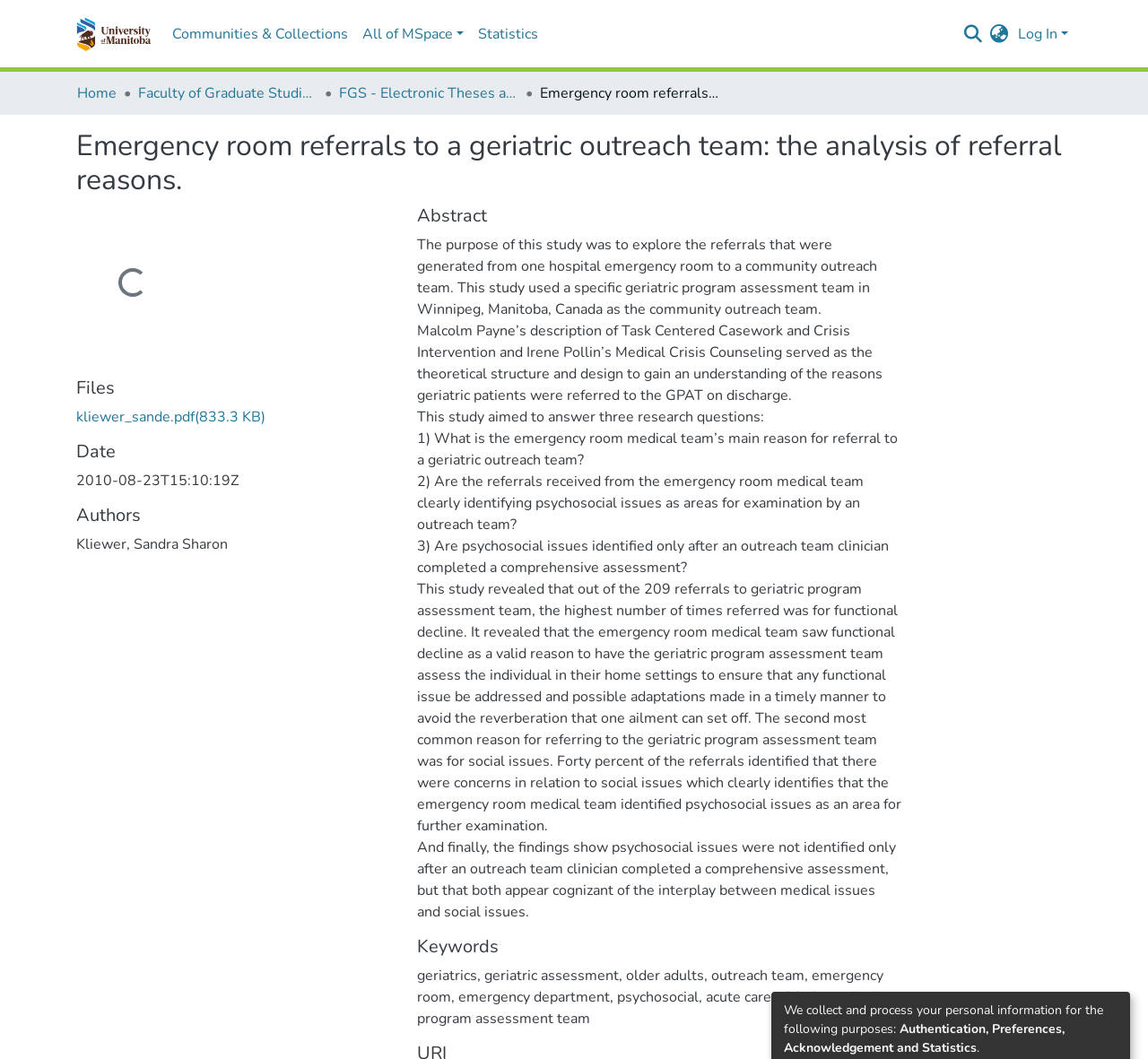Could you specify the bounding box coordinates for the clickable section to complete the following instruction: "Log in"?

[0.884, 0.023, 0.934, 0.041]